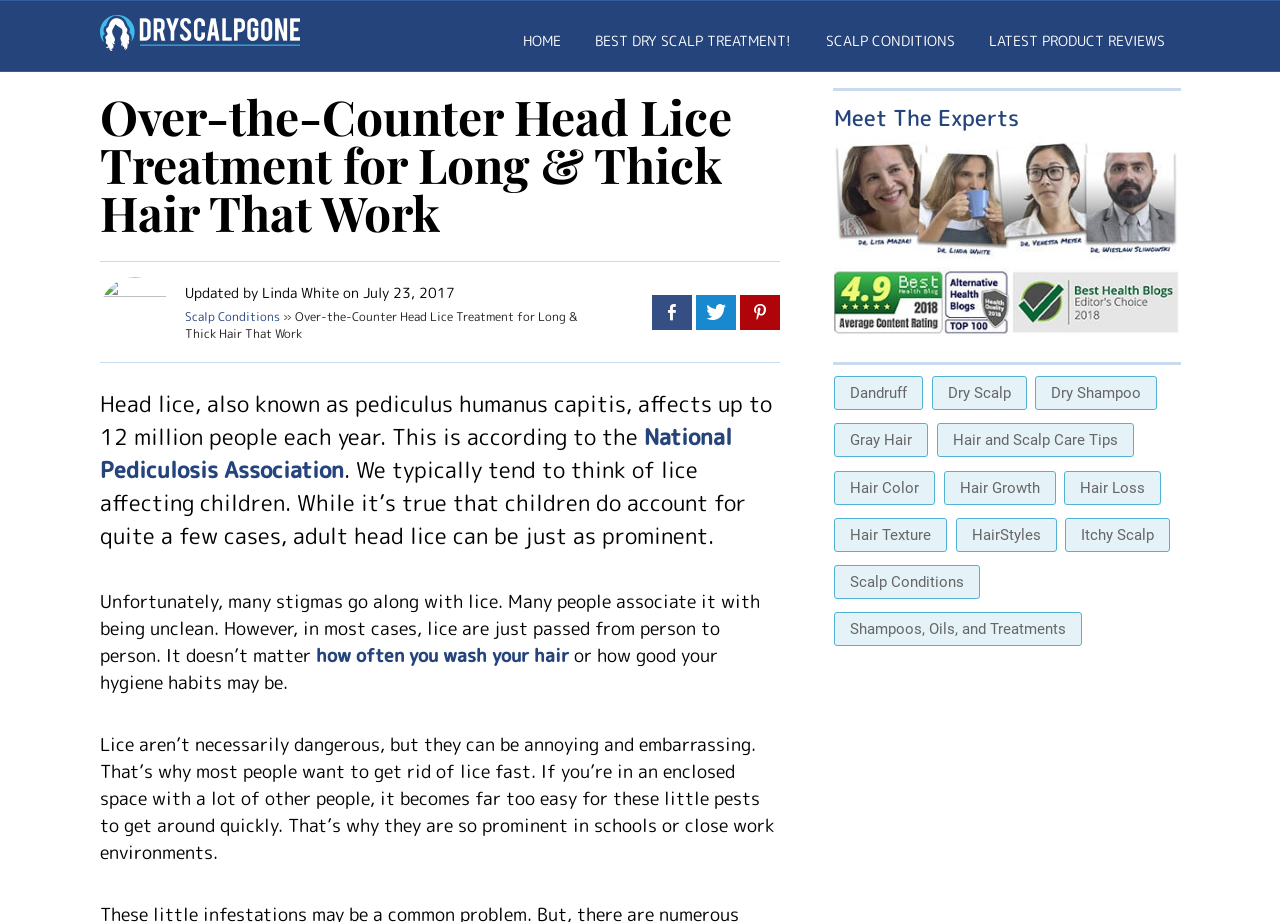Provide the bounding box coordinates of the section that needs to be clicked to accomplish the following instruction: "Click the 'Log in om te installeren' button."

None